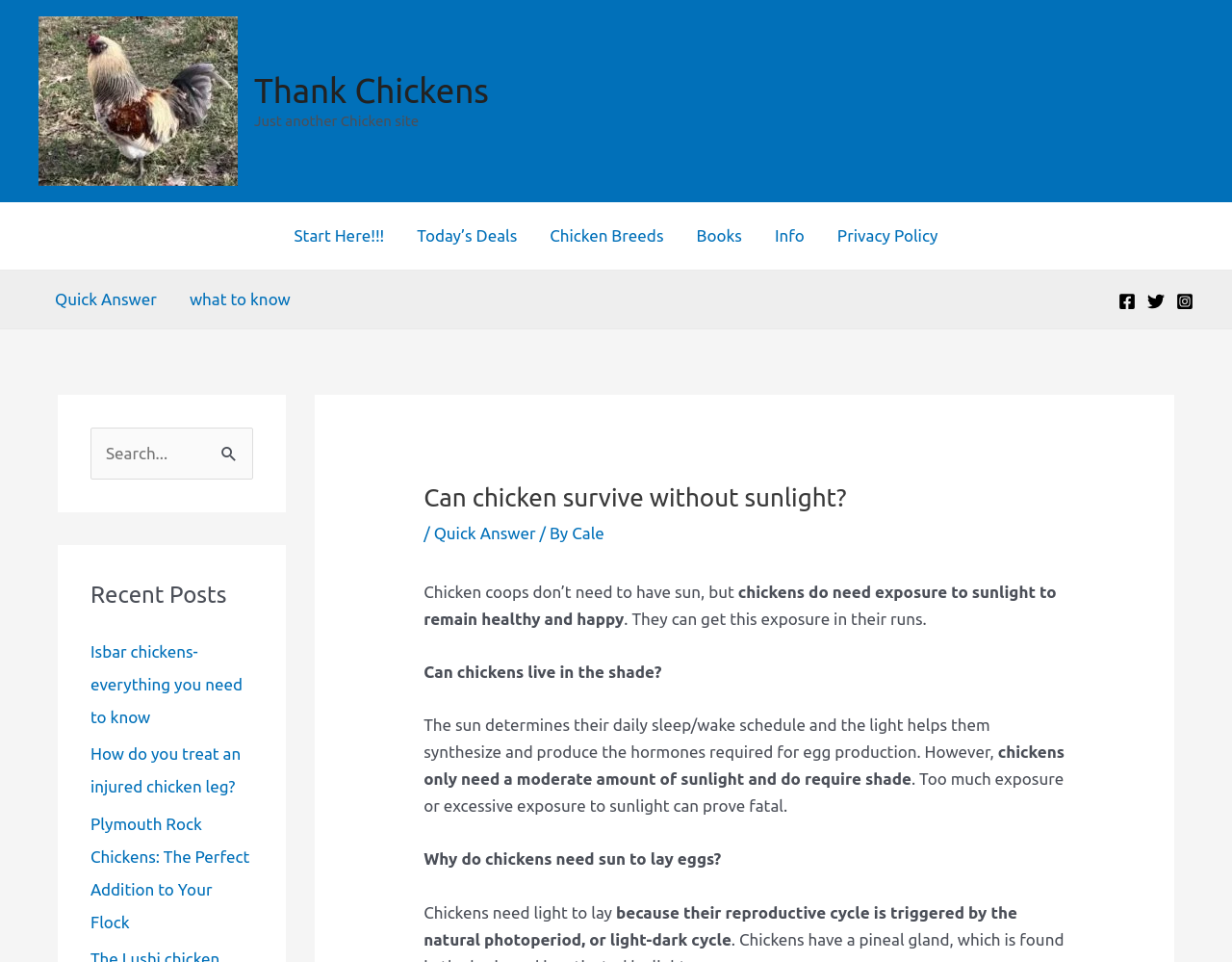Using the provided element description: "Quick Answer", identify the bounding box coordinates. The coordinates should be four floats between 0 and 1 in the order [left, top, right, bottom].

[0.031, 0.281, 0.141, 0.341]